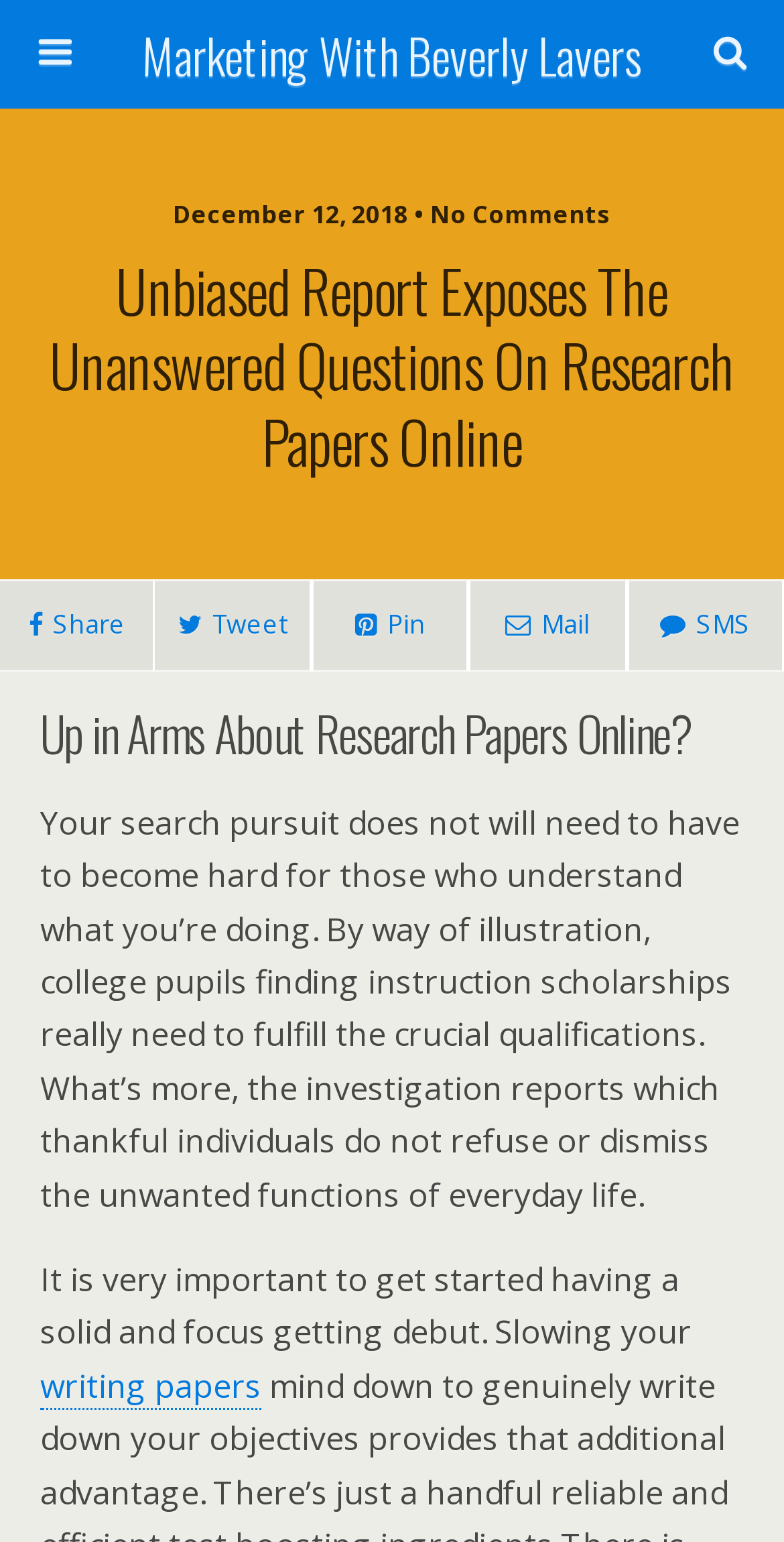Respond with a single word or phrase for the following question: 
What is the purpose of the textbox?

Search this website